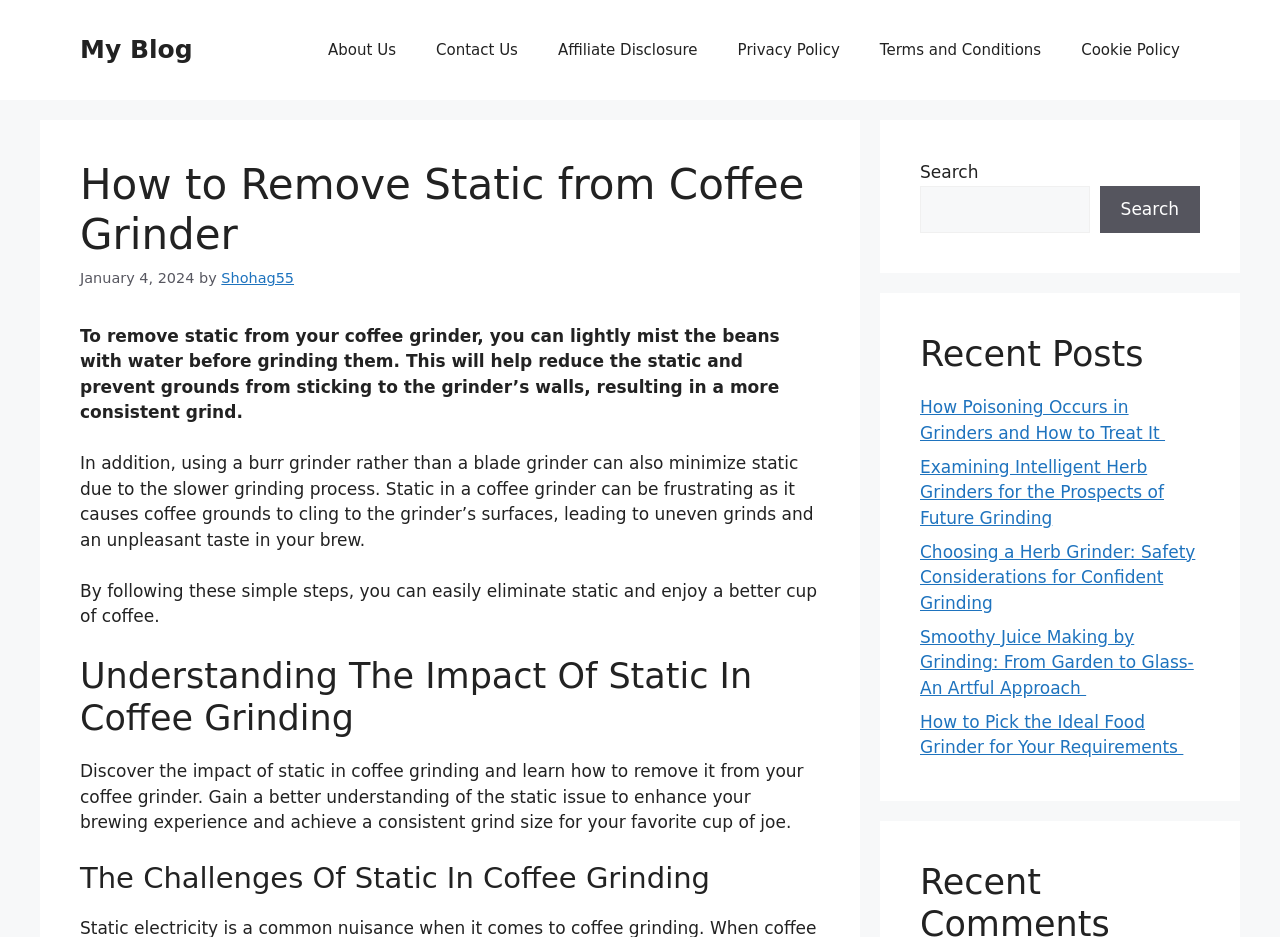Please answer the following question using a single word or phrase: 
What is the date of the blog post?

January 4, 2024